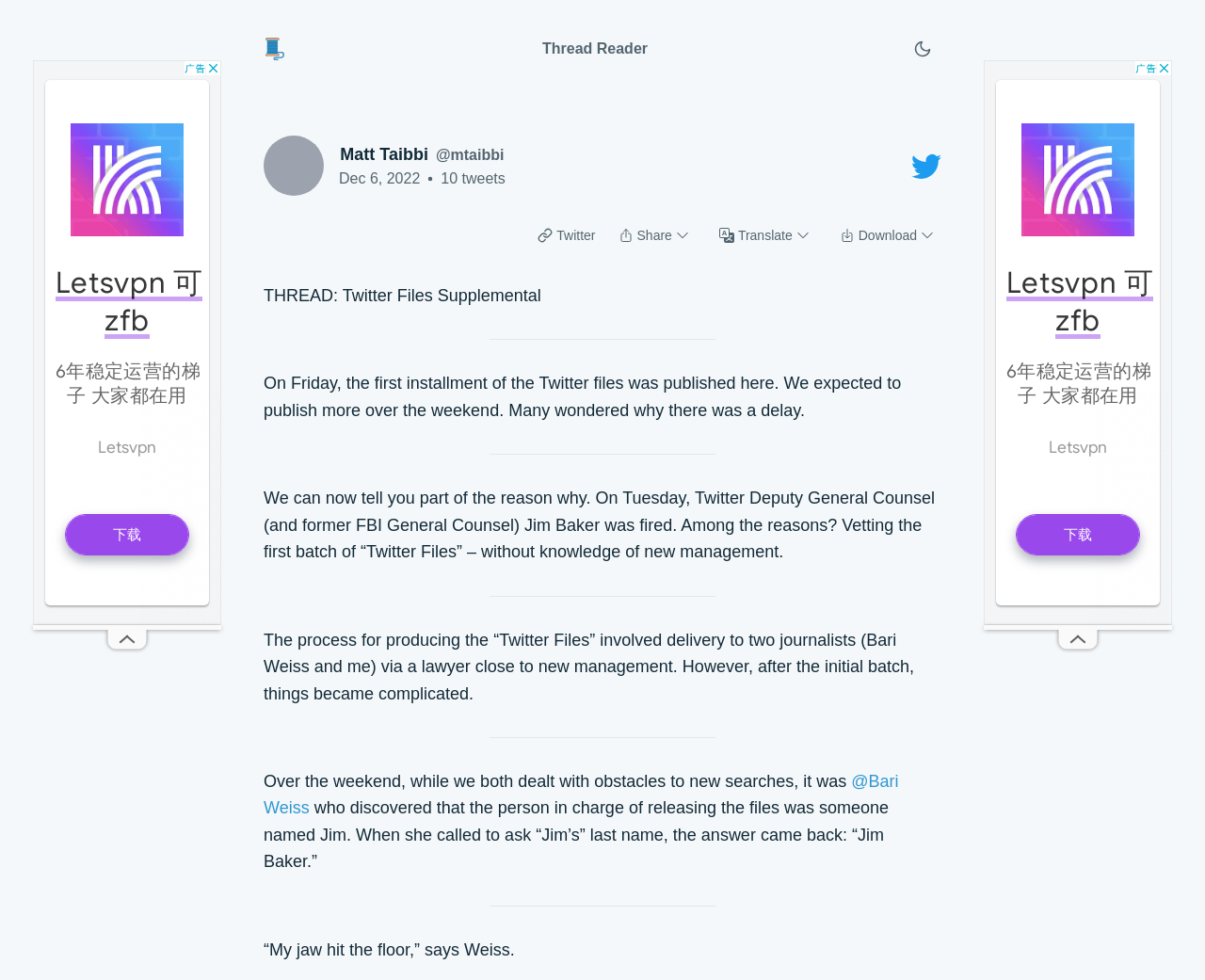Offer an in-depth caption of the entire webpage.

This webpage appears to be a Twitter thread reader page, with a focus on a specific thread titled "THREAD: Twitter Files Supplemental" by Matt Taibbi (@mtaibbi). 

At the top left, there is a link to go back to the home page, accompanied by a small image. Next to it, the text "Thread Reader" is displayed. On the top right, there is a button to switch between dark and light modes, accompanied by a small image.

Below the top section, Matt Taibbi's profile picture is displayed, along with his name and Twitter handle (@mtaibbi) in a heading. The date and time of the thread, "Dec 6, 2022", are shown below. There is also a link to view 10 tweets in the thread.

On the right side of the profile picture, there are several buttons and links, including a link to Twitter, a share button, a translate button, and a download button, each accompanied by a small image.

The main content of the page is a series of paragraphs describing the Twitter files and the process of producing them. The text explains that the first installment of the Twitter files was published, but there was a delay in publishing more due to the firing of Twitter Deputy General Counsel Jim Baker, who was involved in vetting the initial batch of files. The text also mentions that the process of producing the files involved delivery to two journalists, Bari Weiss and Matt Taibbi, via a lawyer close to new management.

There are two advertisements on the page, one on the left side and one on the right side, each contained within an iframe and accompanied by a small image.